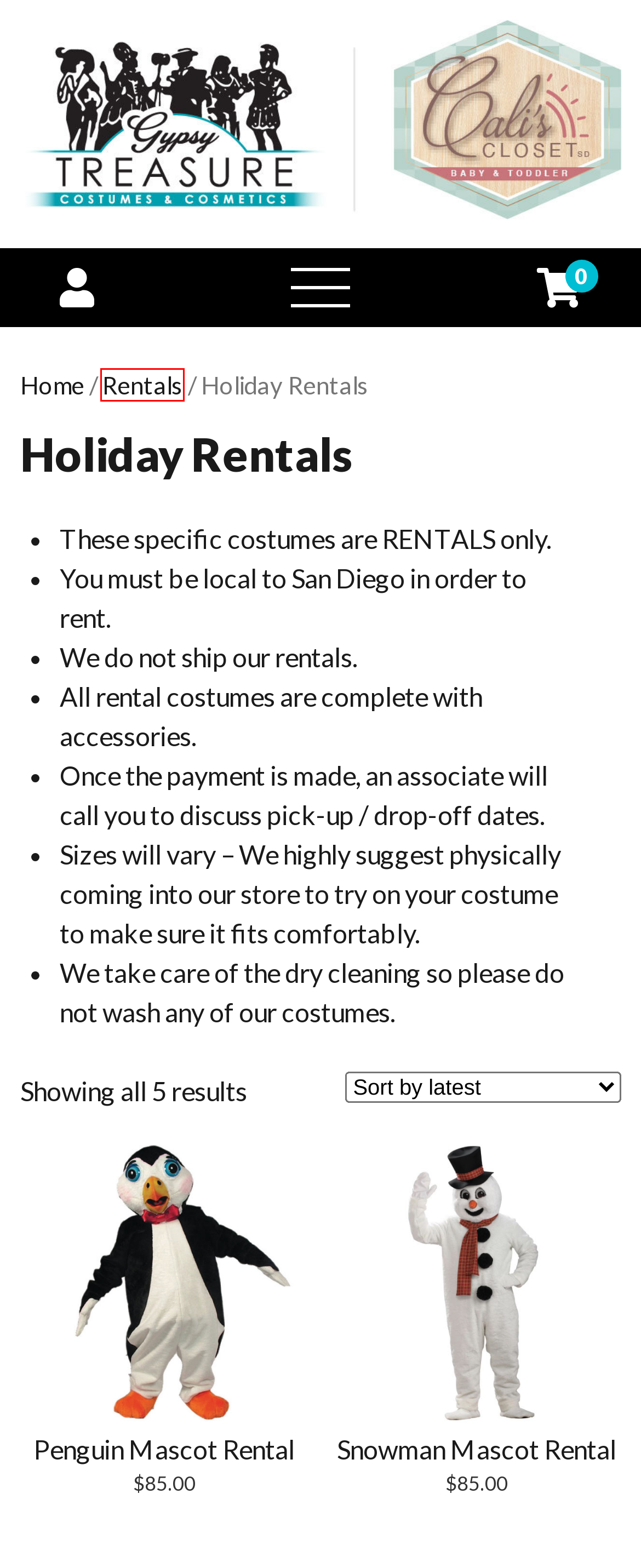Consider the screenshot of a webpage with a red bounding box and select the webpage description that best describes the new page that appears after clicking the element inside the red box. Here are the candidates:
A. Snowman Mascot Rental - GYPSY TREASURE - COSTUMES & COSMETICS
B. My Account - GYPSY TREASURE - COSTUMES & COSMETICS
C. Deluxe Velvet Santa Suit Rental - GYPSY TREASURE - COSTUMES & COSMETICS
D. Easter Bunny Mascot Rental - GYPSY TREASURE - COSTUMES & COSMETICS
E. GYPSY TREASURE - GYPSY TREASURE - COSTUMES & COSMETICS
F. Rentals Archives - GYPSY TREASURE - COSTUMES & COSMETICS
G. Mrs. Claus Rental - GYPSY TREASURE - COSTUMES & COSMETICS
H. Cart - GYPSY TREASURE - COSTUMES & COSMETICS

F